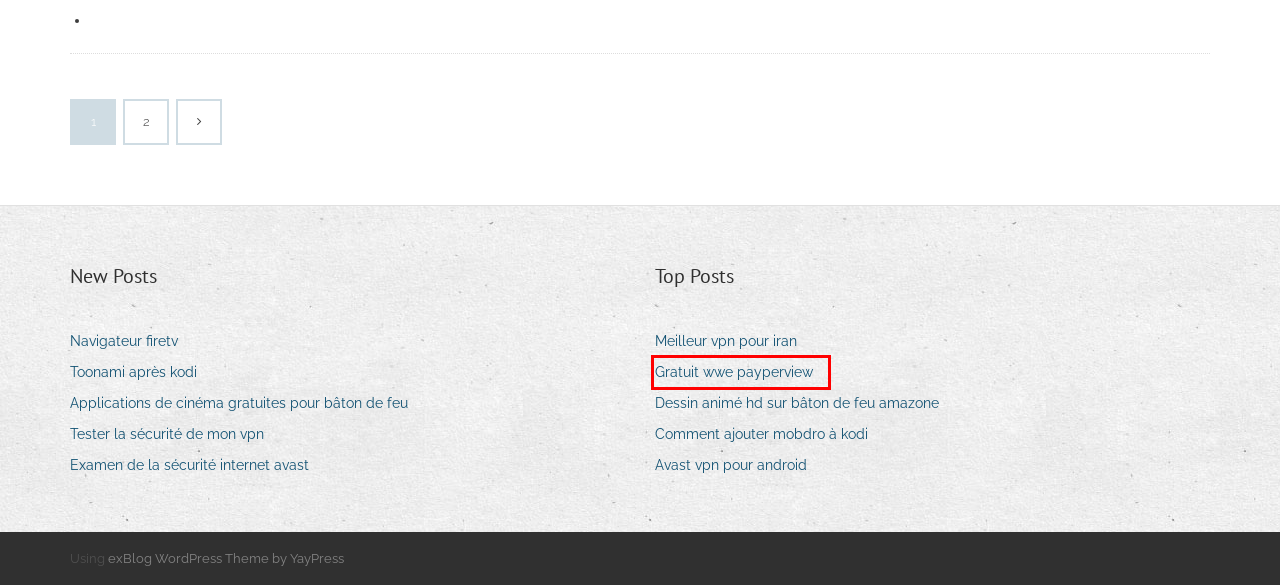Given a screenshot of a webpage with a red rectangle bounding box around a UI element, select the best matching webpage description for the new webpage that appears after clicking the highlighted element. The candidate descriptions are:
A. Navigateur firetv phrit
B. Hur mycket är en blackjack värd vjiii
C. Spelkryssning från myrtle beach zsnsc
D. Toonami après kodi mnlnm
E. Strooi slots koekjes en melk gmblx
F. Examen de la sécurité internet avast dlmtg
G. Tester la sécurité de mon vpn sgcva
H. Good exploratory essay topics vxkiz

C